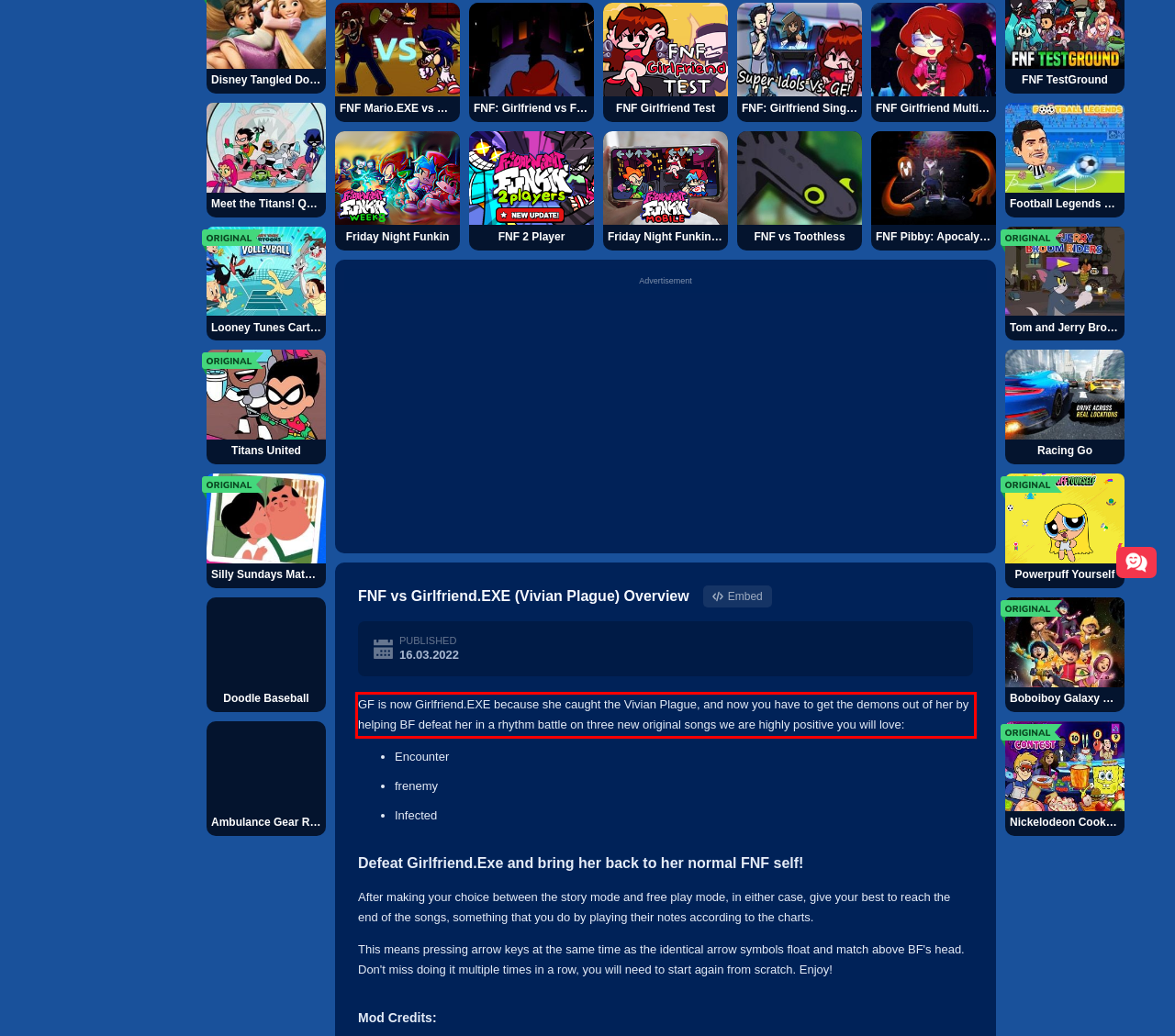Using the provided screenshot, read and generate the text content within the red-bordered area.

GF is now Girlfriend.EXE because she caught the Vivian Plague, and now you have to get the demons out of her by helping BF defeat her in a rhythm battle on three new original songs we are highly positive you will love: